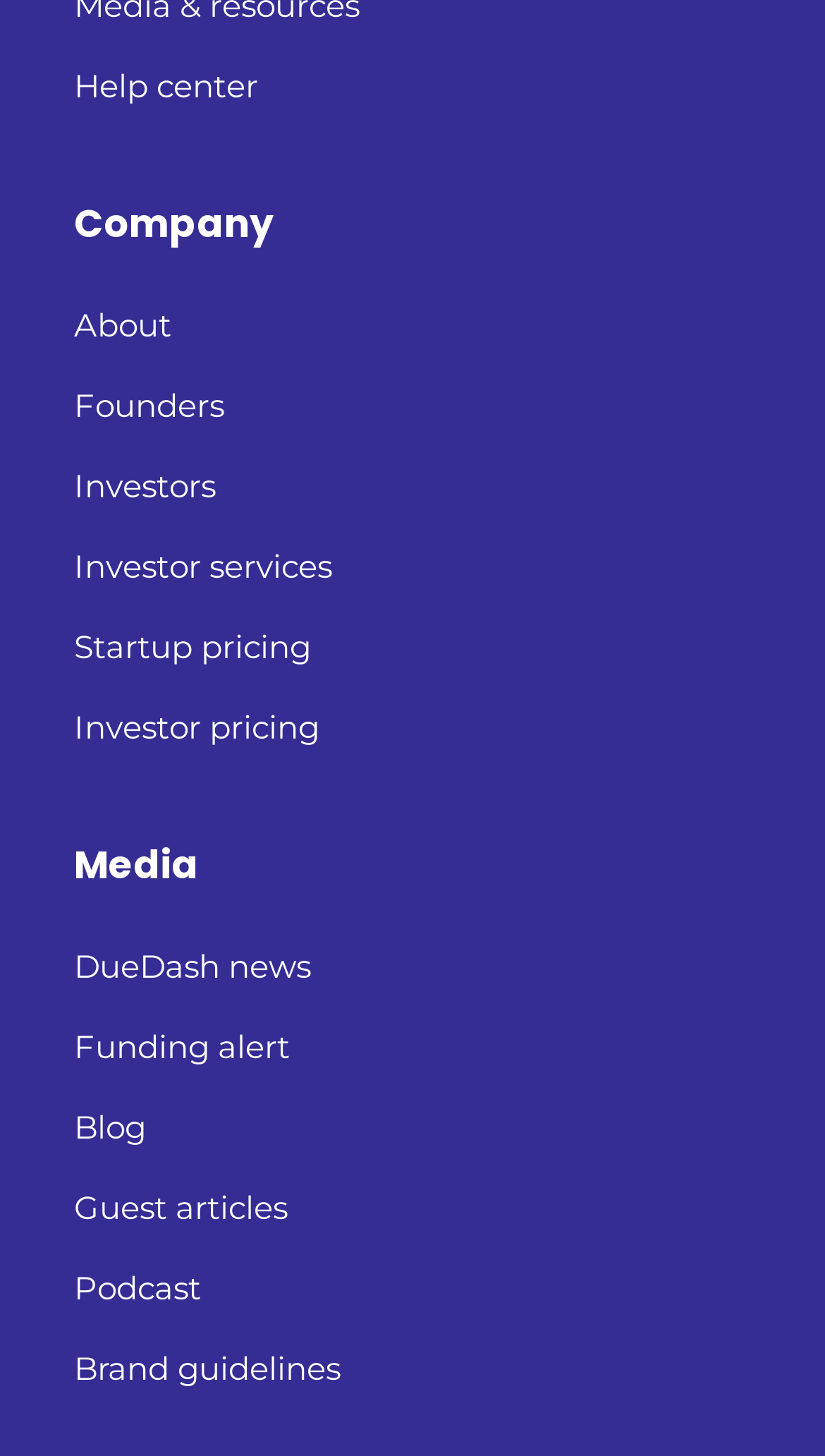Answer the question below using just one word or a short phrase: 
How many links are under 'Media'?

6